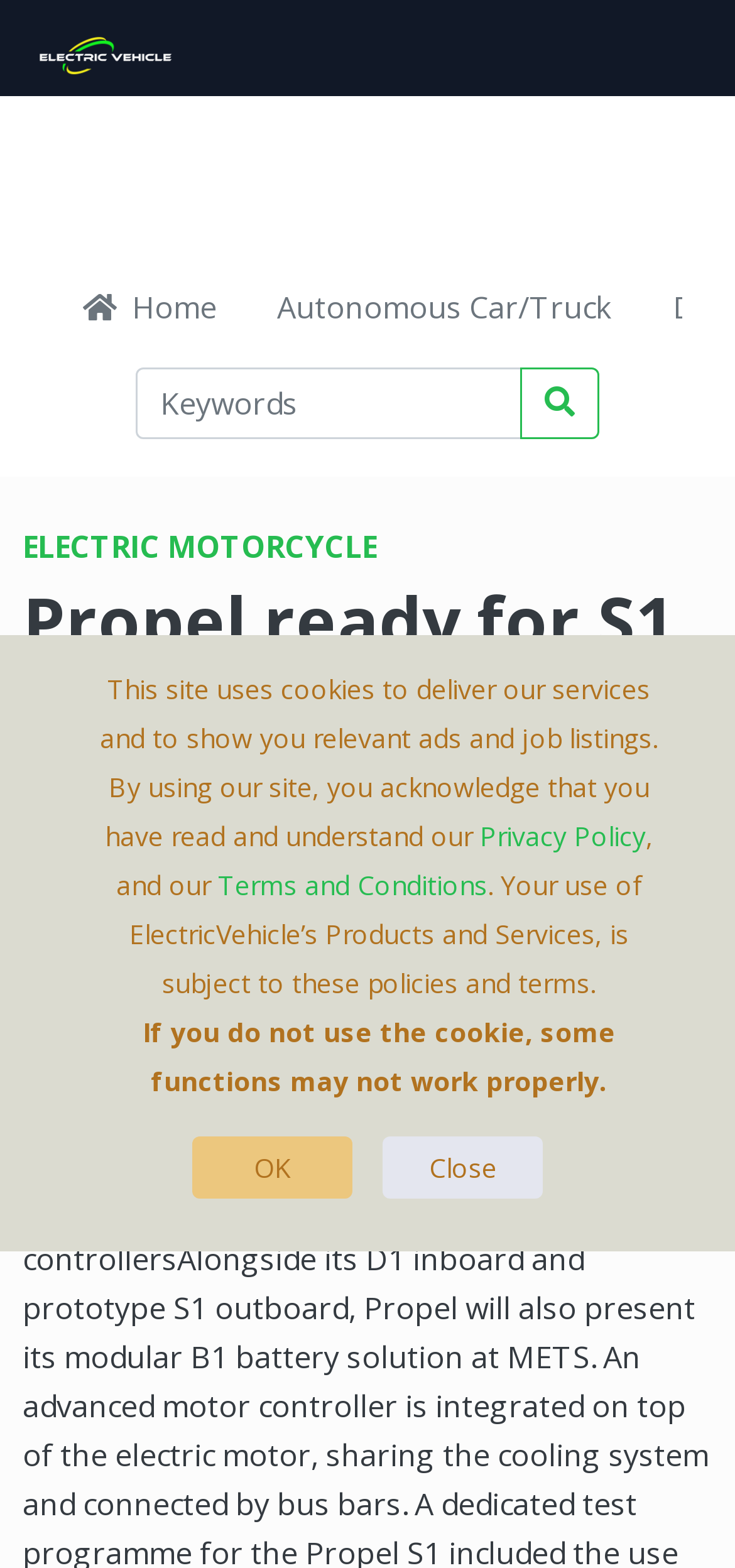Could you highlight the region that needs to be clicked to execute the instruction: "Visit Je's homepage"?

None